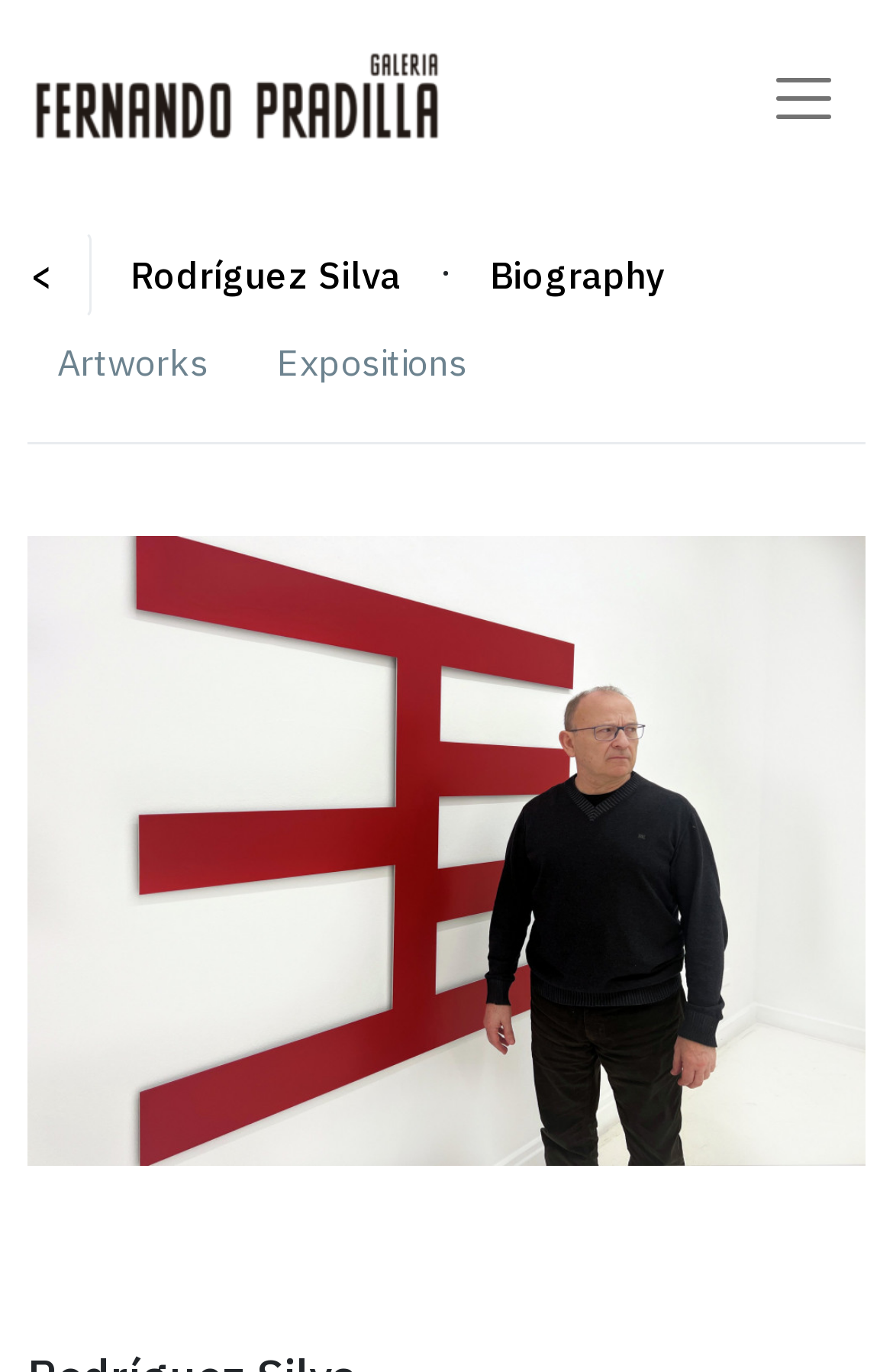What is the name of the gallery?
Answer the question with a detailed explanation, including all necessary information.

The name of the gallery can be found in the link element with the text 'Galería Fernando Pradilla' at the top of the webpage, which is also the title of the webpage.